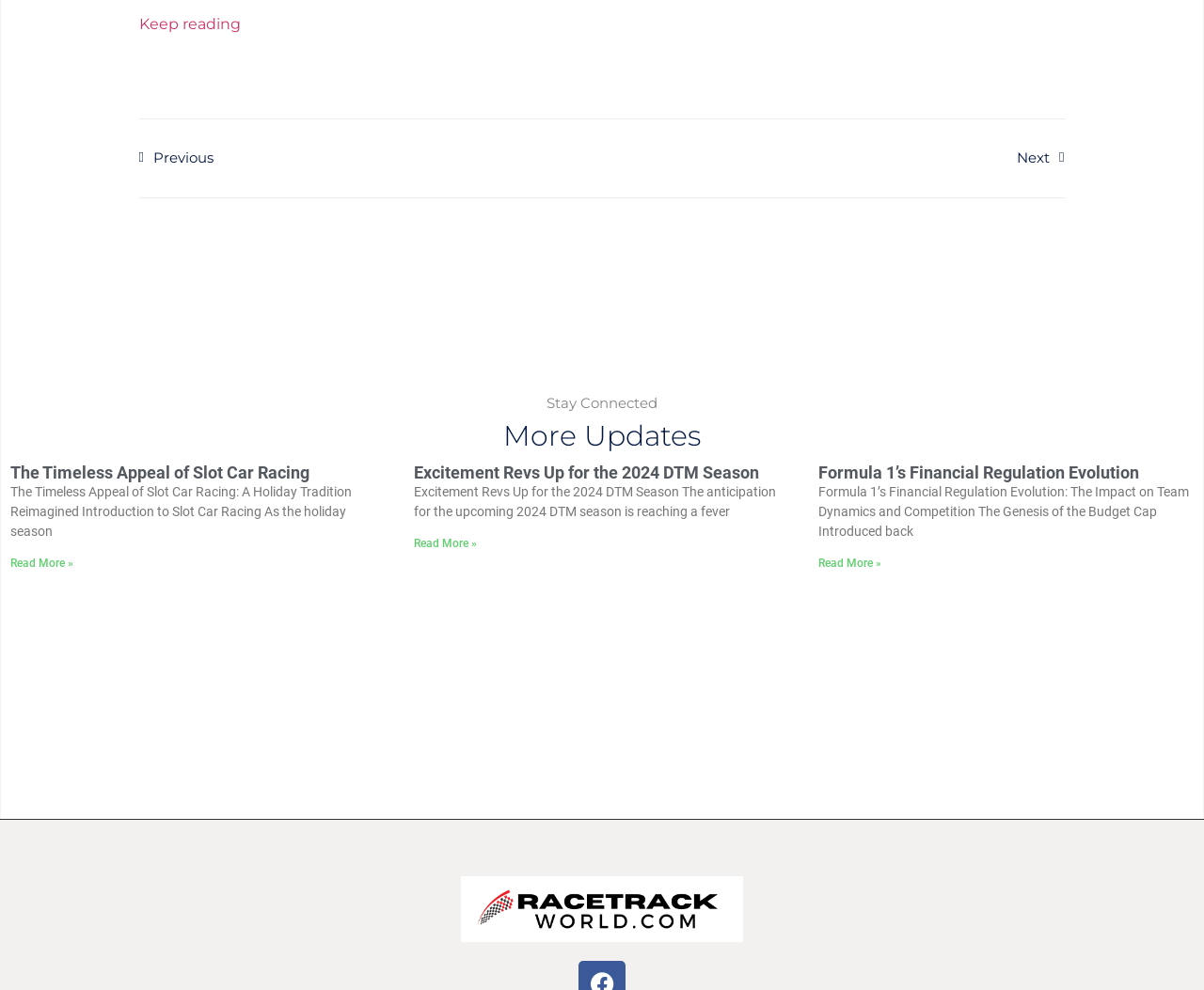Answer with a single word or phrase: 
What is the purpose of the 'Read more' links?

To read more about the article